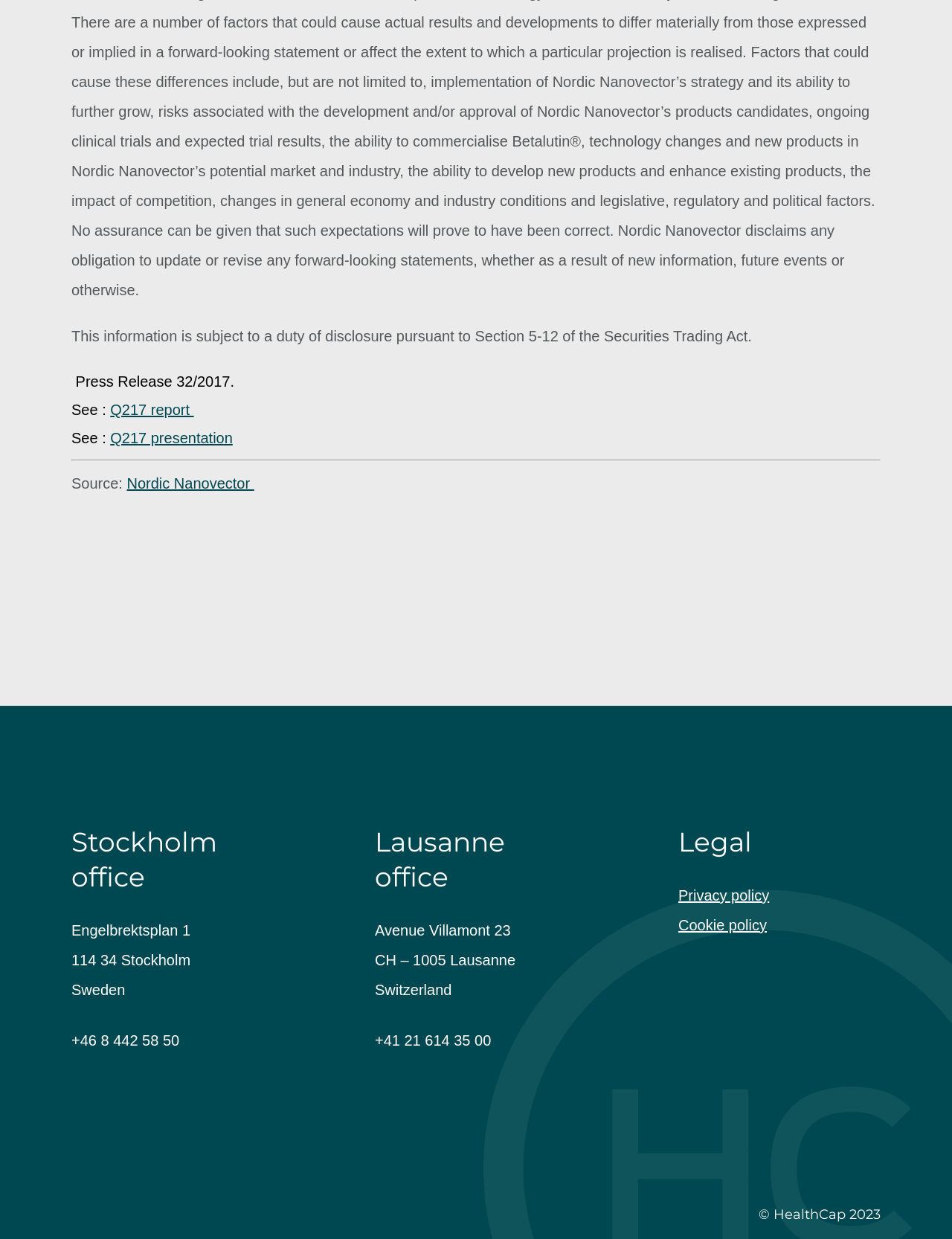Provide a one-word or short-phrase answer to the question:
What is the company name mentioned in the source?

Nordic Nanovector